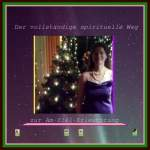What is the theme emphasized by the text above the image?
Give a one-word or short-phrase answer derived from the screenshot.

Spirituality and personal growth